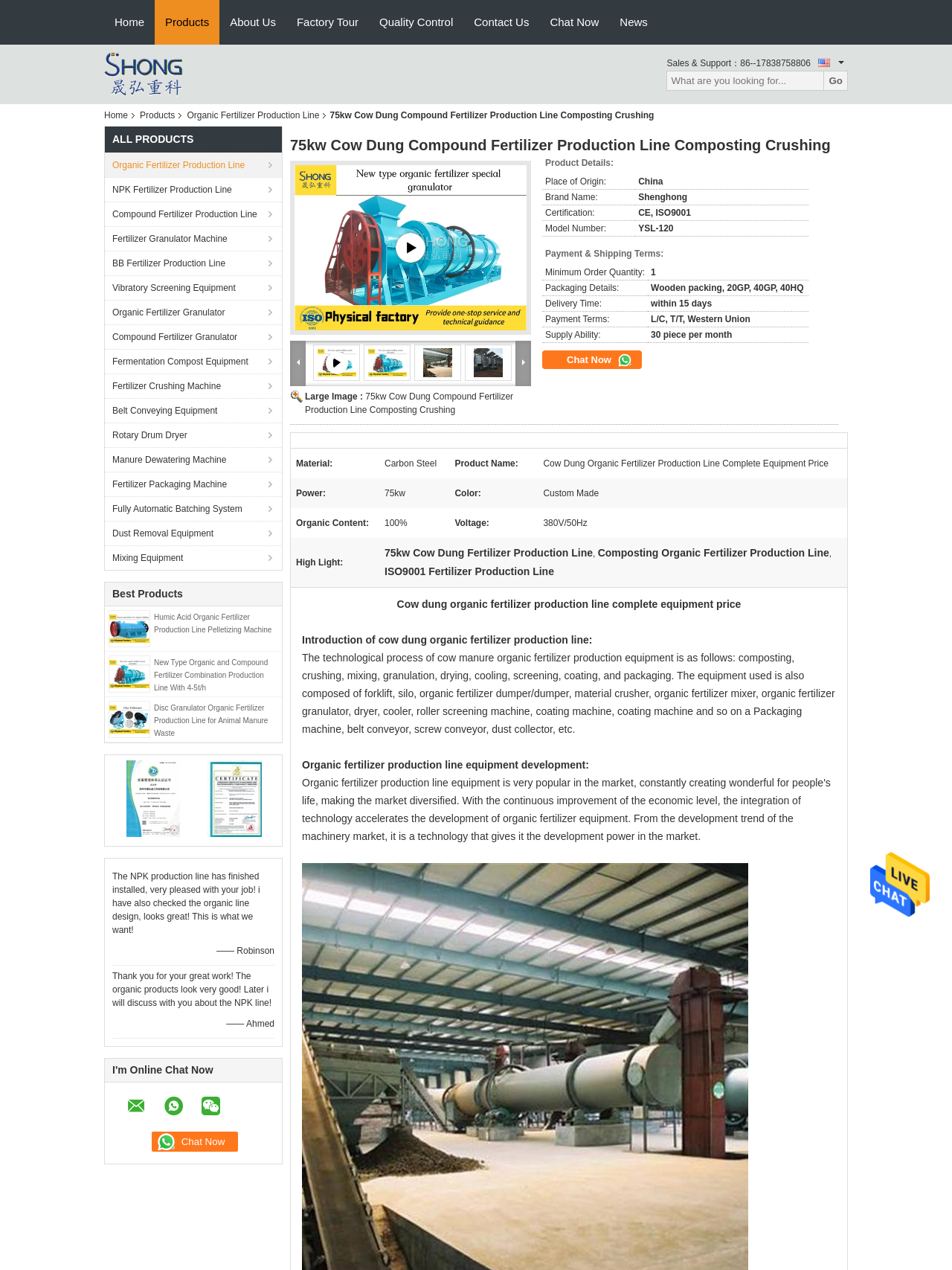Offer a thorough description of the webpage.

This webpage is about a company that specializes in fertilizer production lines, specifically the 75kw Cow Dung Compound Fertilizer Production Line Composting Crushing. 

At the top of the page, there is a navigation menu with links to different sections of the website, including "Home", "Products", "About Us", "Factory Tour", "Quality Control", and "Contact Us". 

Below the navigation menu, there is a logo and a link to the company's name, "ZHENGZHOU SHENGHONG HEAVY INDUSTRY TECHNOLOGY CO., LTD.". 

On the left side of the page, there is a list of product categories, including "Organic Fertilizer Production Line", "NPK Fertilizer Production Line", "Compound Fertilizer Production Line", and others. 

In the main content area, there are three tables showcasing different products, each with a link to the product page, an image, and a brief description. The products include "Humic Acid Organic Fertilizer Production Line Pelletizing Machine", "New Type Organic and Compound Fertilizer Combination Production Line With 4-5t/h", and "Disc Granulator Organic Fertilizer Production Line for Animal Manure Waste". 

On the right side of the page, there is a section with customer testimonials, including quotes from satisfied customers, Robinson and another unnamed customer, praising the company's work on fertilizer production lines. 

At the bottom of the page, there are links to the company's certifications and a call-to-action button to "Send Message" or "Chat Now". There is also a search bar and a "Go" button.